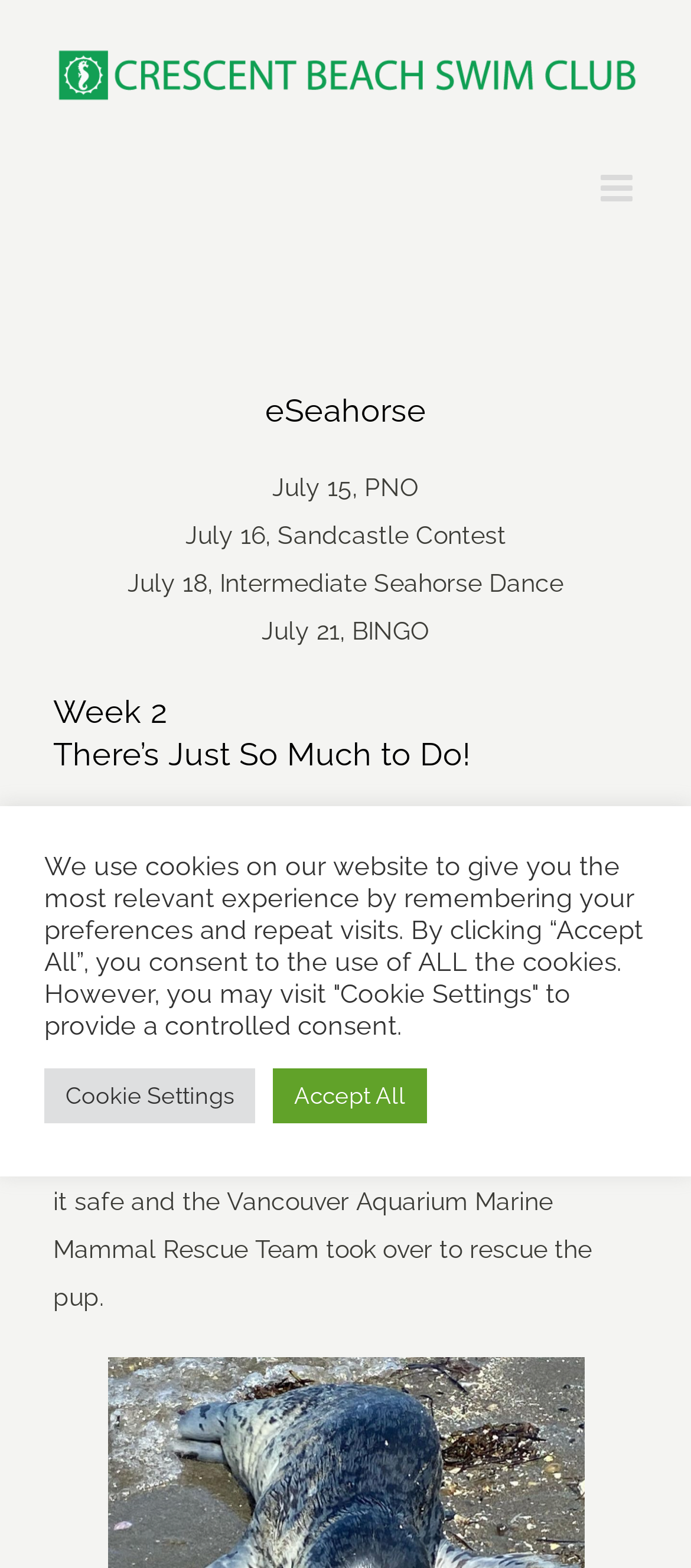Using the provided element description, identify the bounding box coordinates as (top-left x, top-left y, bottom-right x, bottom-right y). Ensure all values are between 0 and 1. Description: Cookie Settings

[0.064, 0.681, 0.369, 0.716]